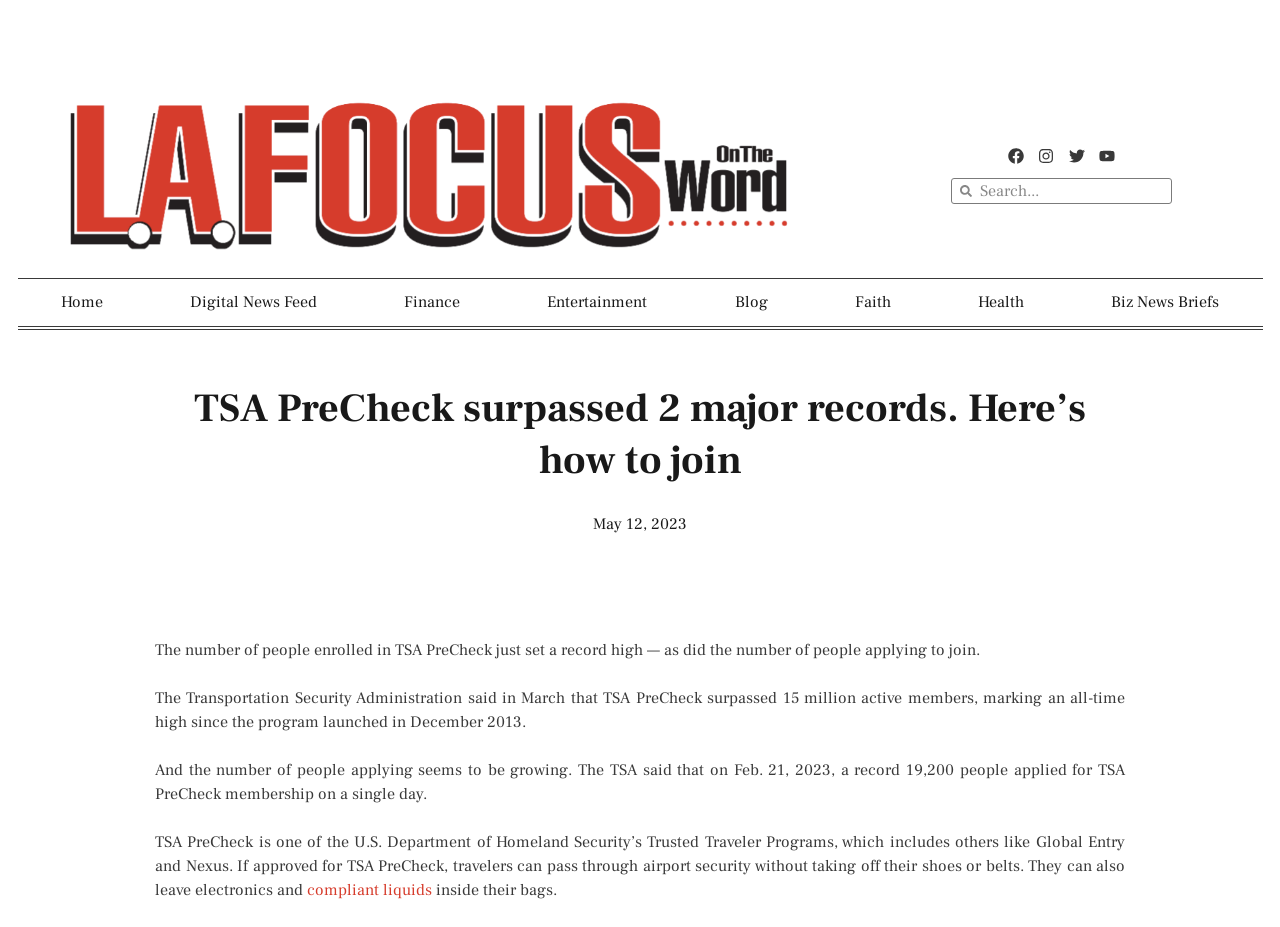What social media platforms are available on the webpage?
Carefully examine the image and provide a detailed answer to the question.

According to the webpage, there are links to Facebook, Instagram, Twitter, and Youtube, indicating that these social media platforms are available on the webpage.